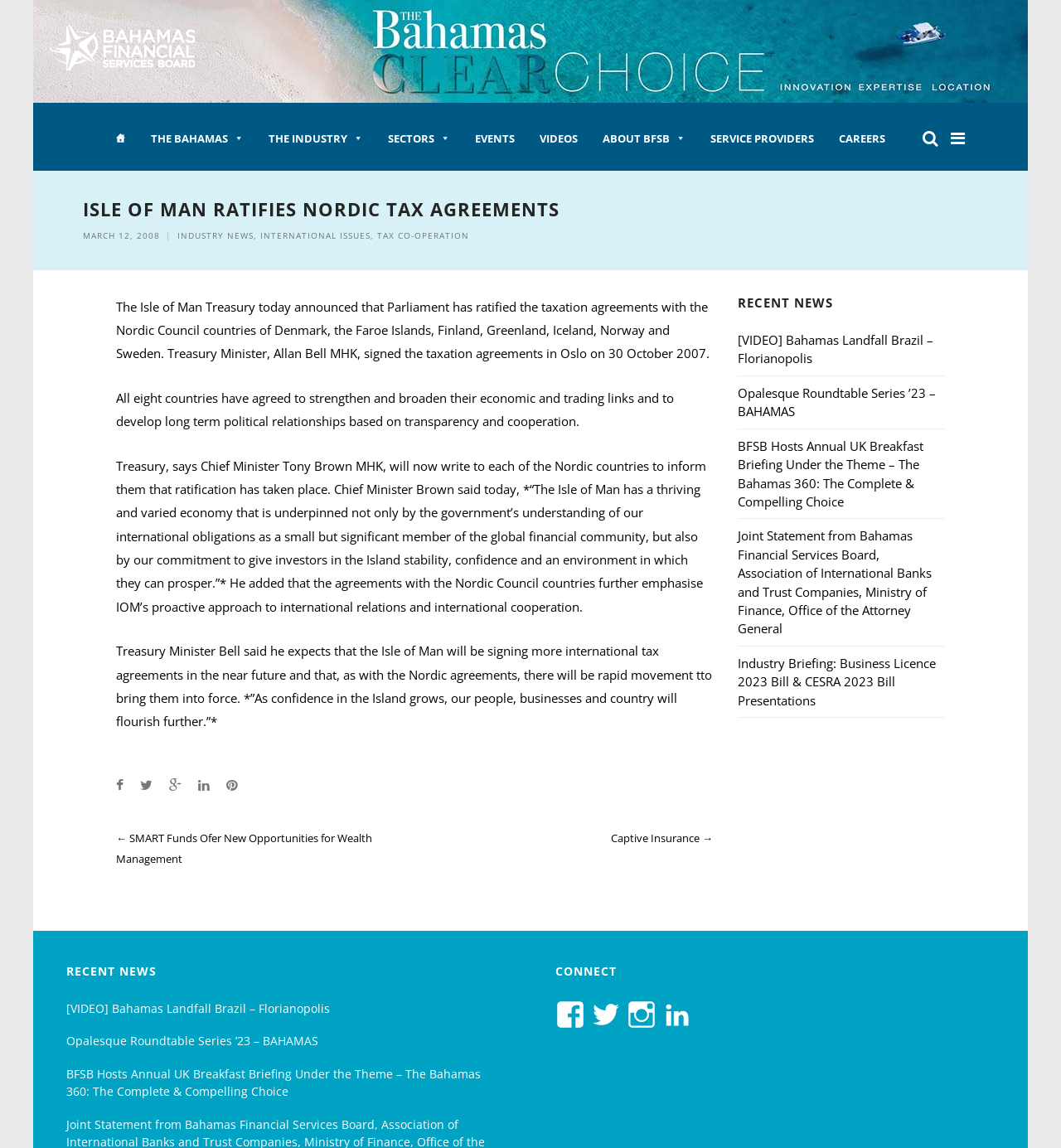Please indicate the bounding box coordinates for the clickable area to complete the following task: "Read the article about Isle of Man Ratifies Nordic Tax Agreements". The coordinates should be specified as four float numbers between 0 and 1, i.e., [left, top, right, bottom].

[0.109, 0.257, 0.672, 0.797]